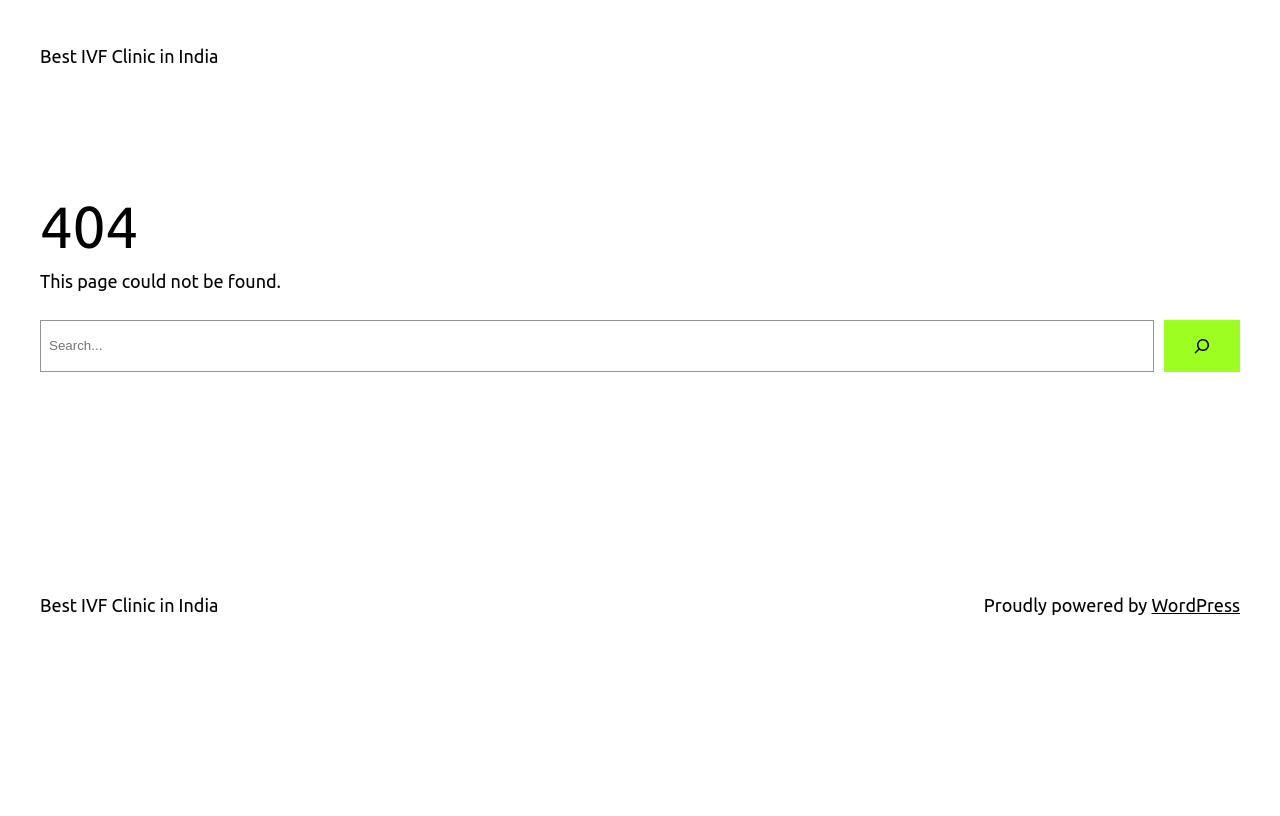Create a detailed narrative describing the layout and content of the webpage.

The webpage appears to be an error page, displaying a "404" heading at the top, indicating that the requested page could not be found. Below the heading, there is a brief message stating "This page could not be found." 

At the top left of the page, there is a link labeled "Best IVF Clinic in India". A search bar is located below the error message, consisting of a text box and a button with a search icon. The search button is positioned to the right of the text box.

At the bottom of the page, there is a section containing a link to "Best IVF Clinic in India" on the left, followed by a text "Proudly powered by" and a link to "WordPress" on the right.